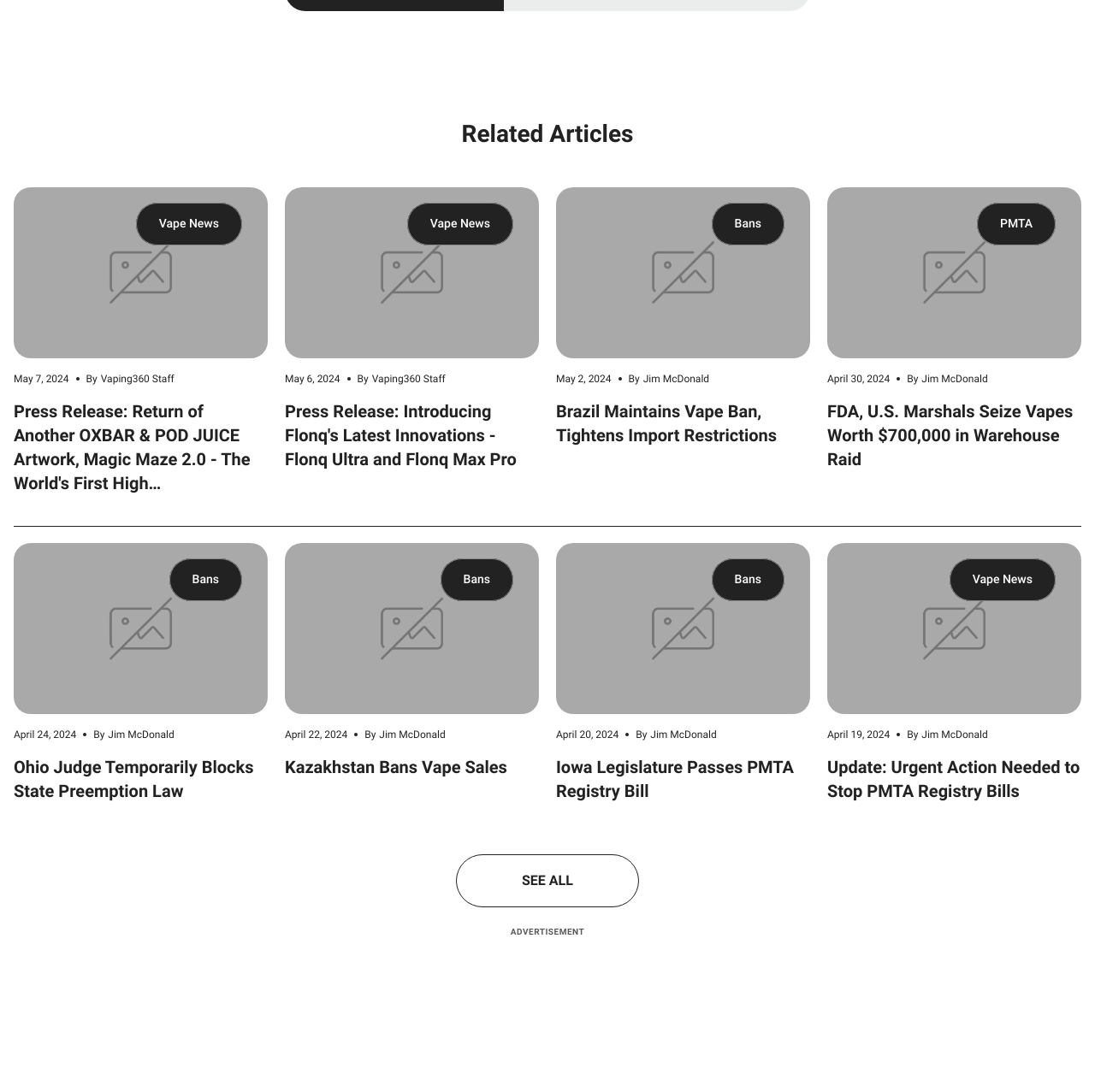Please find the bounding box coordinates of the element that you should click to achieve the following instruction: "Read the article 'Brazil Maintains Vape Ban, Tightens Import Restrictions'". The coordinates should be presented as four float numbers between 0 and 1: [left, top, right, bottom].

[0.508, 0.171, 0.74, 0.328]